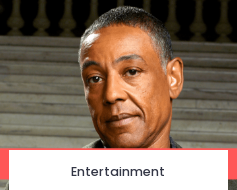Answer with a single word or phrase: 
What is the atmosphere of the background?

Elegant